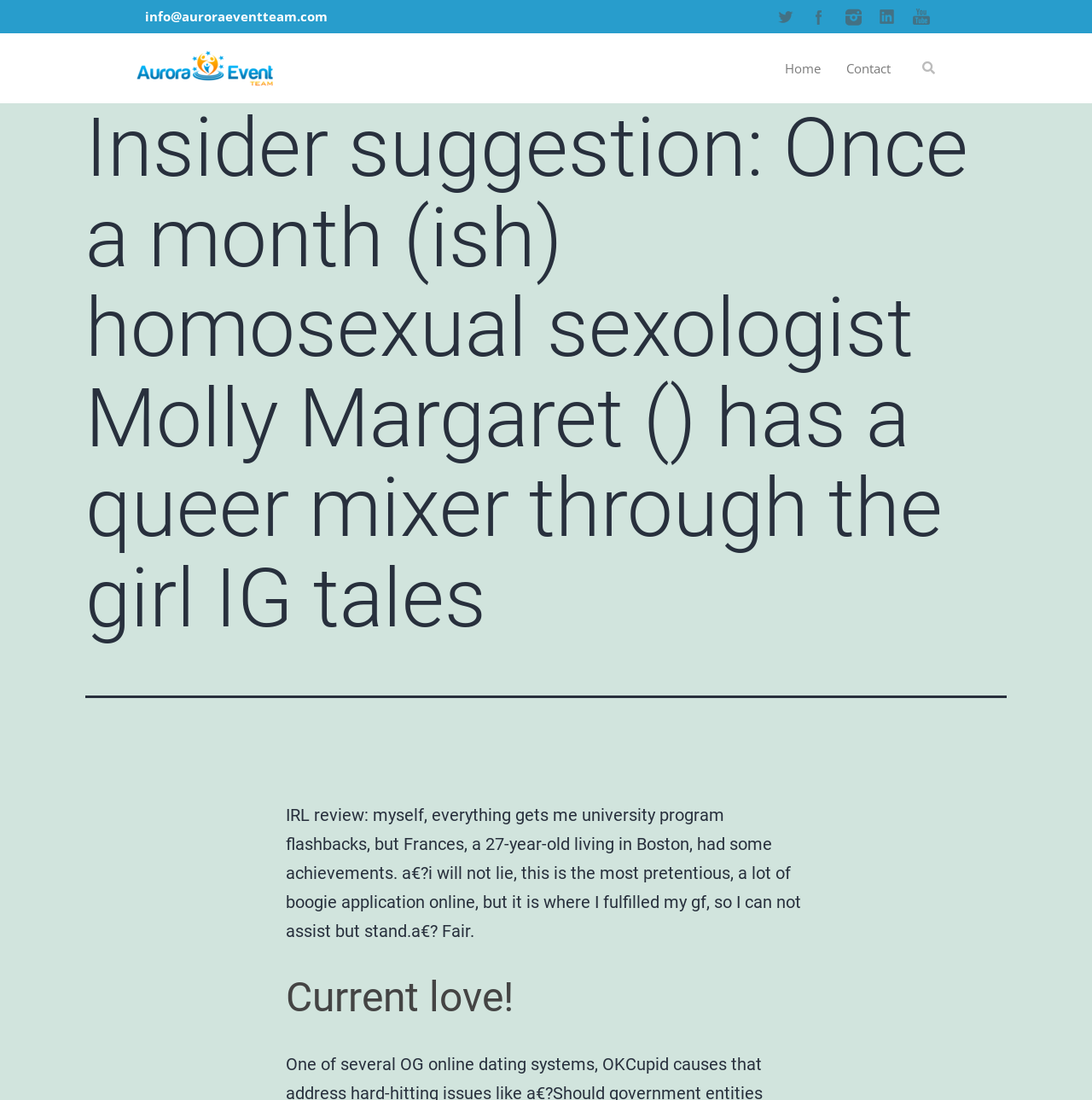Give a one-word or one-phrase response to the question: 
Who is the person mentioned in the IRL review?

Frances